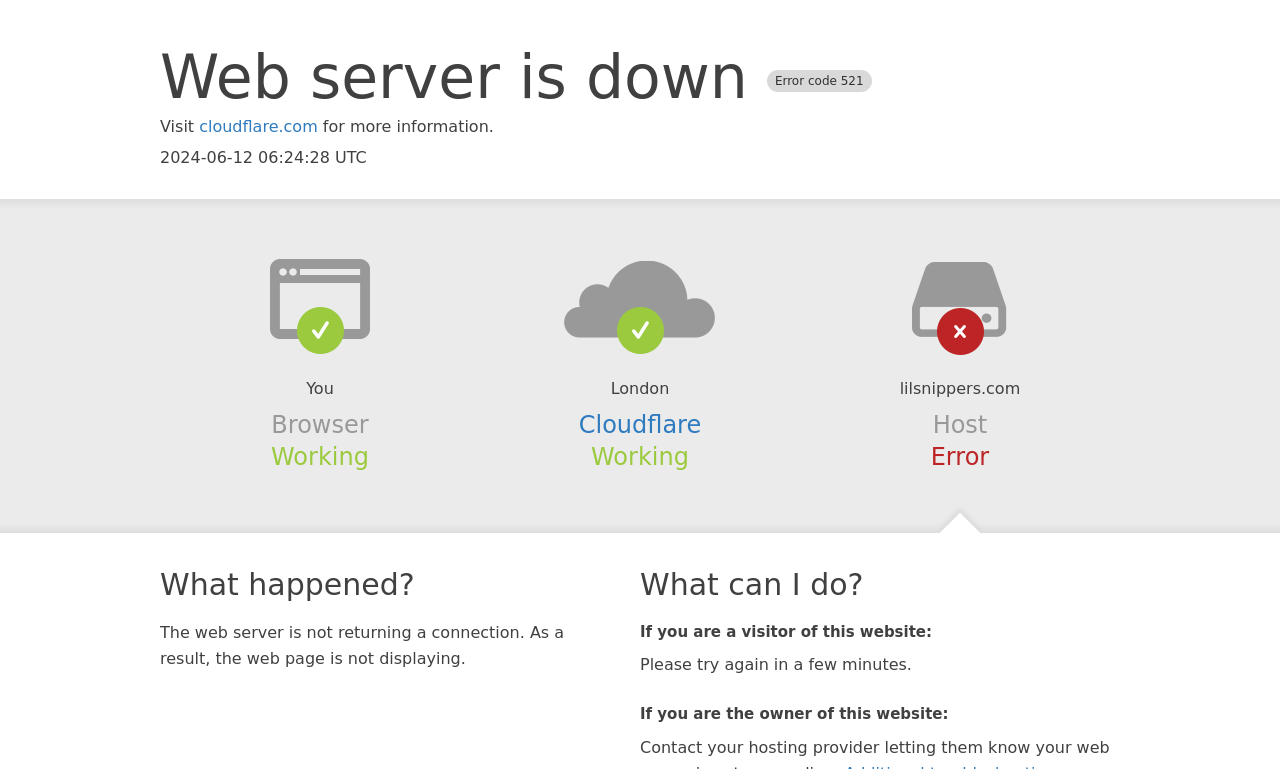Describe all the key features and sections of the webpage thoroughly.

The webpage appears to be an error page, indicating that the web server is down. At the top, there is a heading that reads "Web server is down Error code 521". Below this heading, there is a short sentence "Visit cloudflare.com for more information." with a link to cloudflare.com. 

To the right of this sentence, there is a timestamp "2024-06-12 06:24:28 UTC". 

Further down, there are three sections, each with a heading. The first section has a heading "Browser" and indicates that it is "Working". The second section has a heading "Cloudflare" and also indicates that it is "Working". The third section has a heading "Host" and indicates that there is an "Error". 

Below these sections, there is a heading "What happened?" followed by a paragraph of text explaining that the web server is not returning a connection, resulting in the web page not displaying. 

Next, there is a heading "What can I do?" with two subsections. The first subsection is addressed to visitors of the website, advising them to try again in a few minutes. The second subsection is addressed to the owner of the website, but its content is not specified.